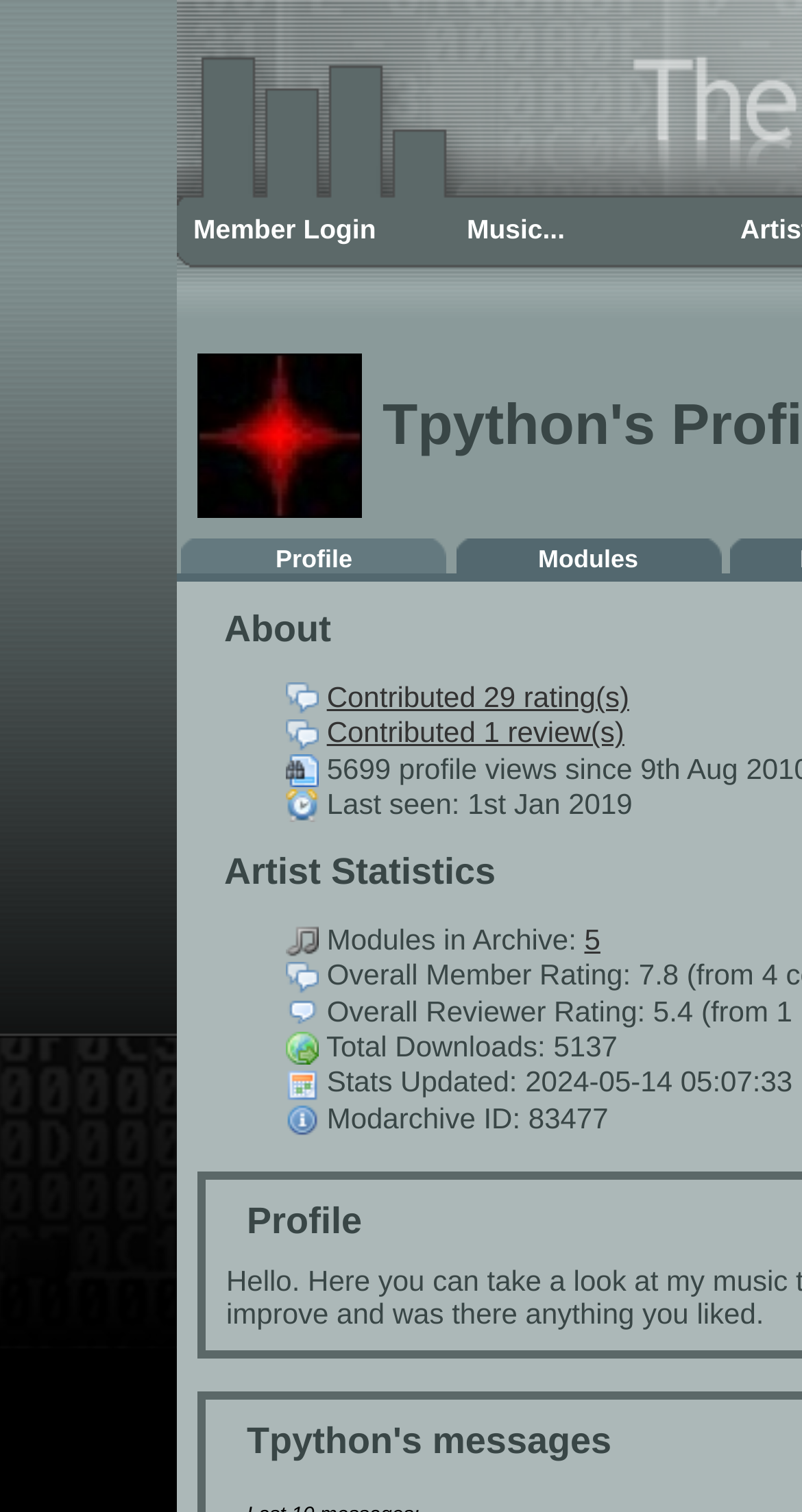How many ratings has the user contributed?
Please use the image to deliver a detailed and complete answer.

I found the answer by looking at the section 'Contributed 29 rating(s)' which indicates that the user has contributed 29 ratings.